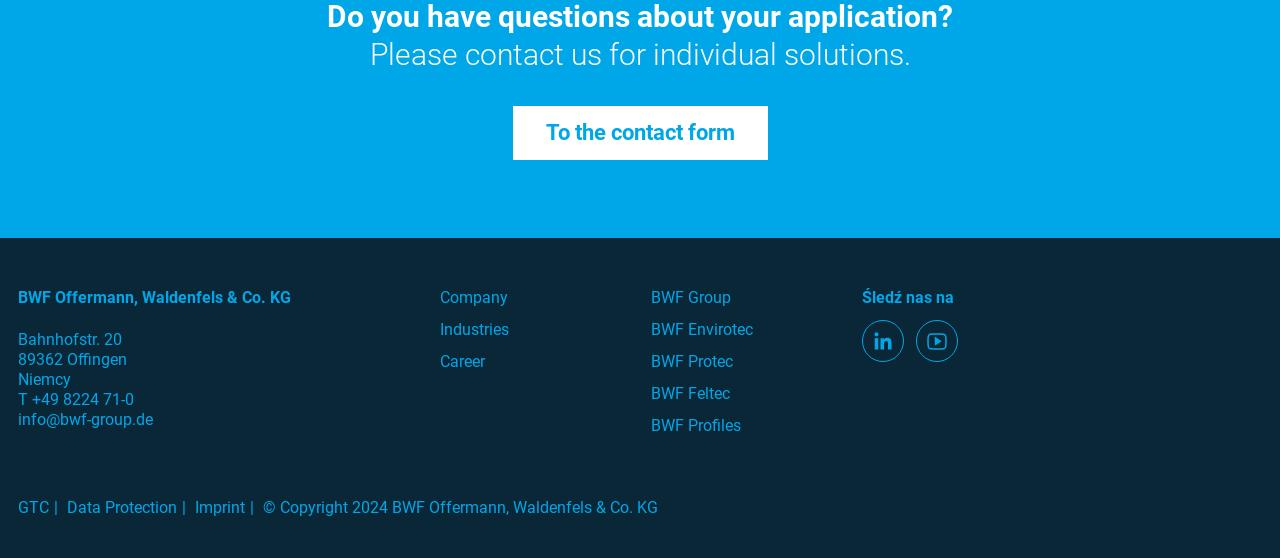Could you determine the bounding box coordinates of the clickable element to complete the instruction: "Send an email to the company"? Provide the coordinates as four float numbers between 0 and 1, i.e., [left, top, right, bottom].

[0.014, 0.734, 0.12, 0.77]